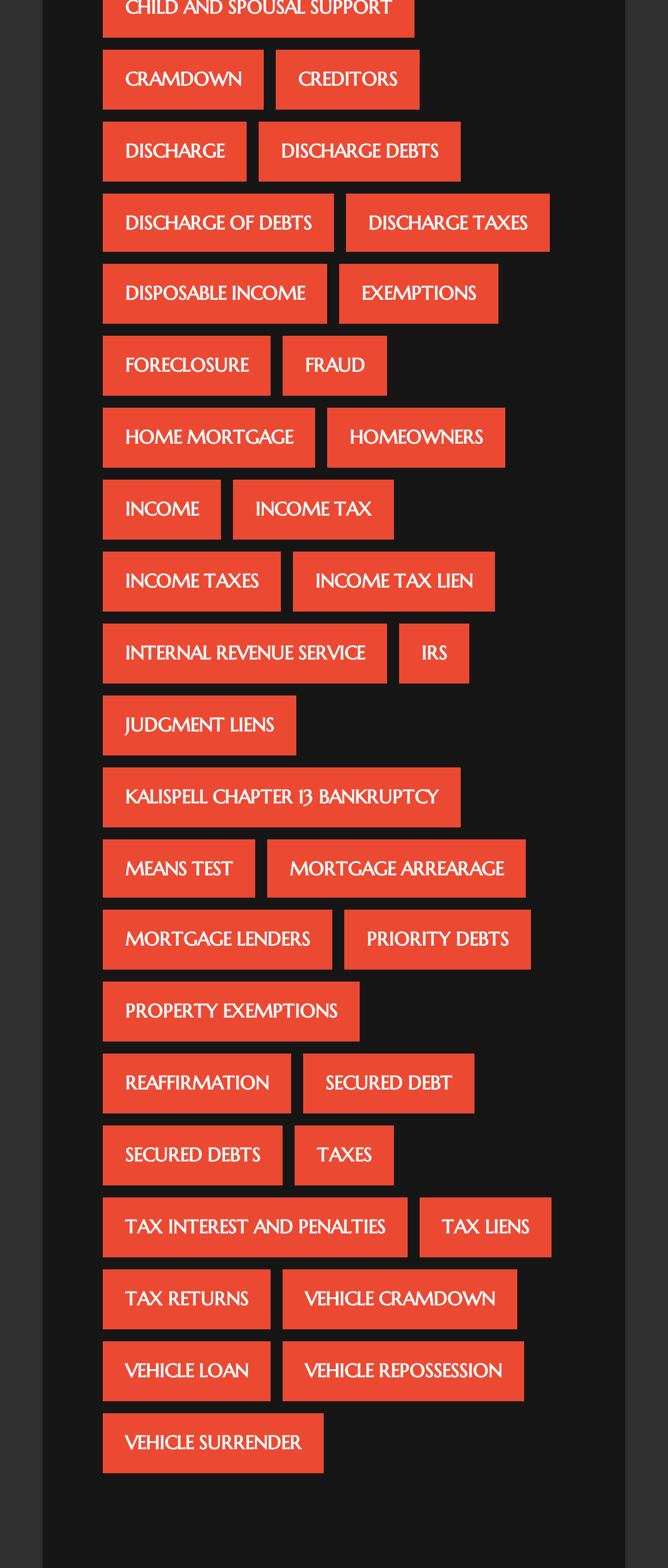Determine the bounding box coordinates for the region that must be clicked to execute the following instruction: "Learn about exemptions".

[0.508, 0.169, 0.746, 0.207]